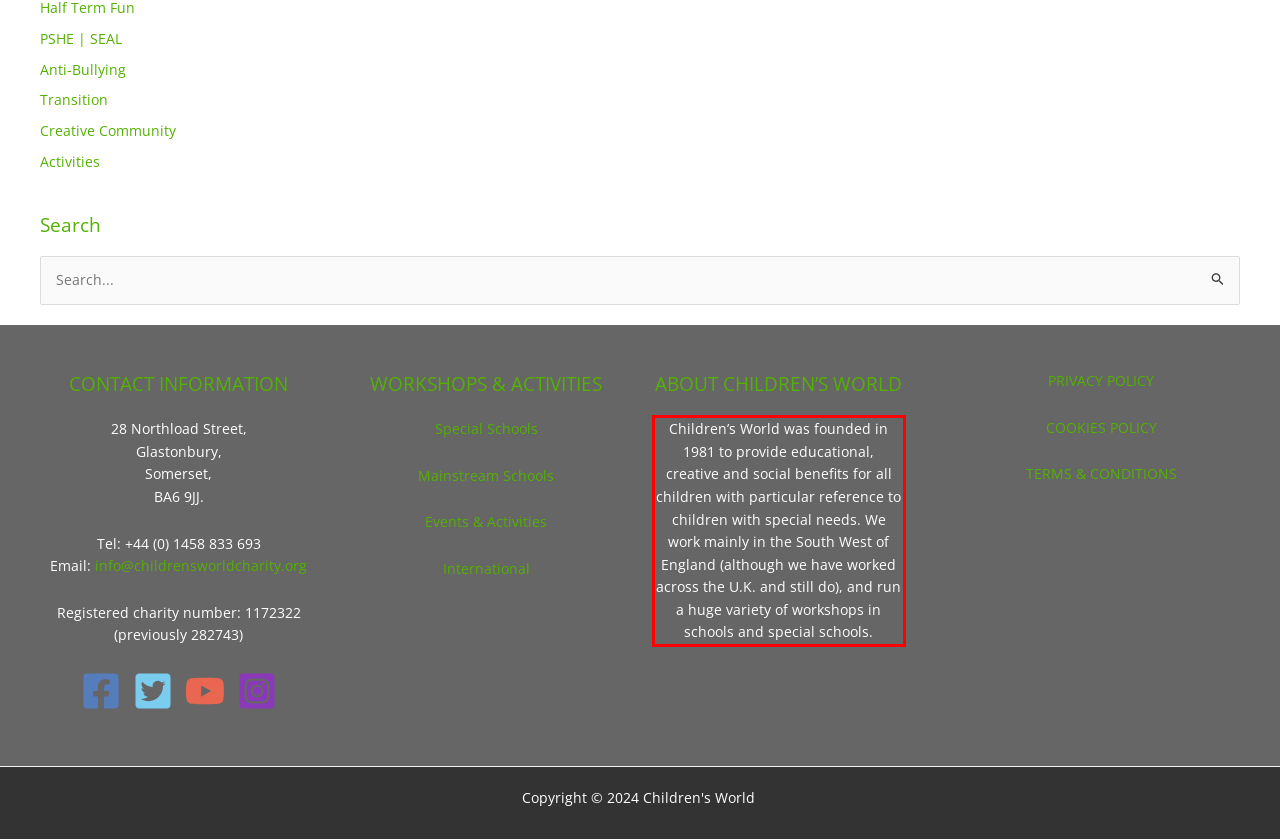Please identify the text within the red rectangular bounding box in the provided webpage screenshot.

Children’s World was founded in 1981 to provide educational, creative and social benefits for all children with particular reference to children with special needs. We work mainly in the South West of England (although we have worked across the U.K. and still do), and run a huge variety of workshops in schools and special schools.